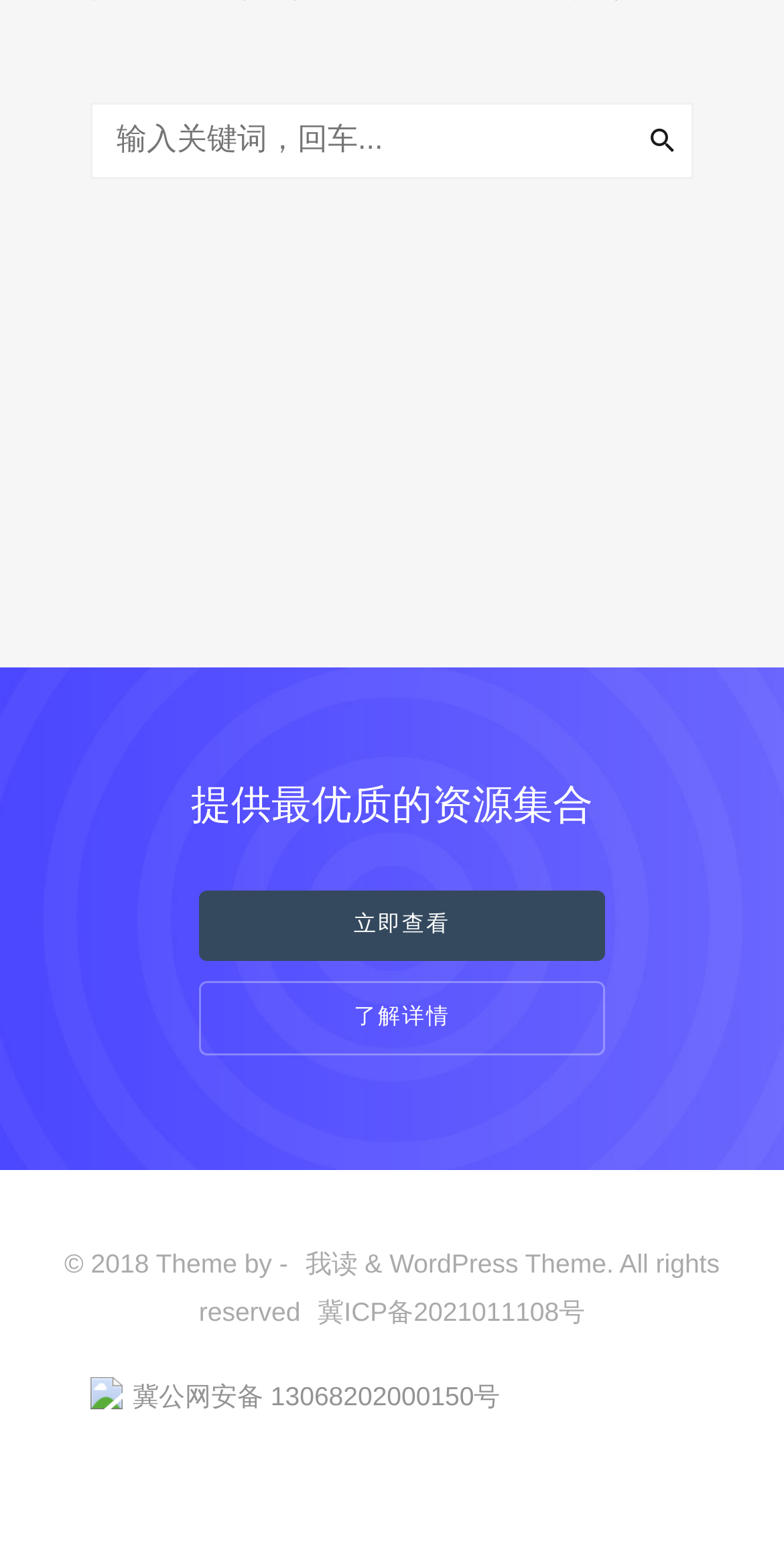Identify the bounding box coordinates for the UI element described as follows: 我读. Use the format (top-left x, top-left y, bottom-right x, bottom-right y) and ensure all values are floating point numbers between 0 and 1.

[0.389, 0.803, 0.456, 0.823]